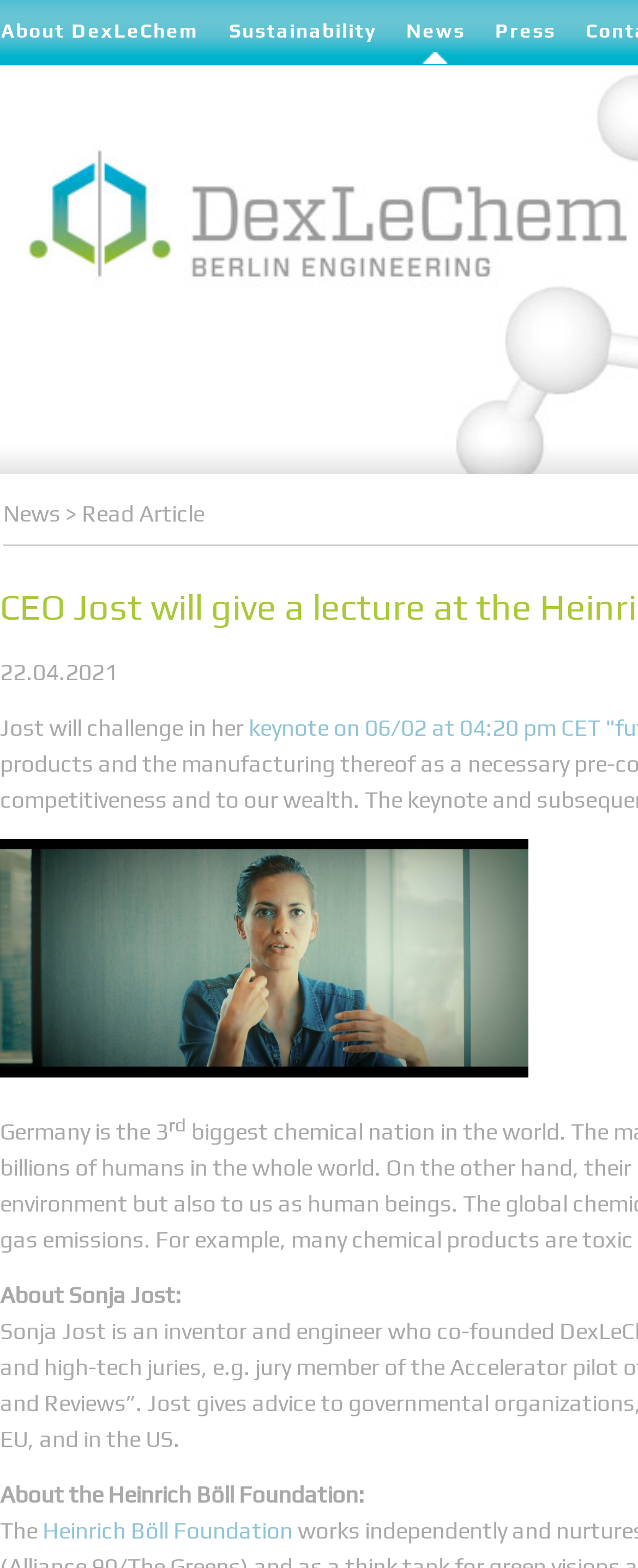Please provide a brief answer to the following inquiry using a single word or phrase:
Who is the author of the article?

Sonja Jost